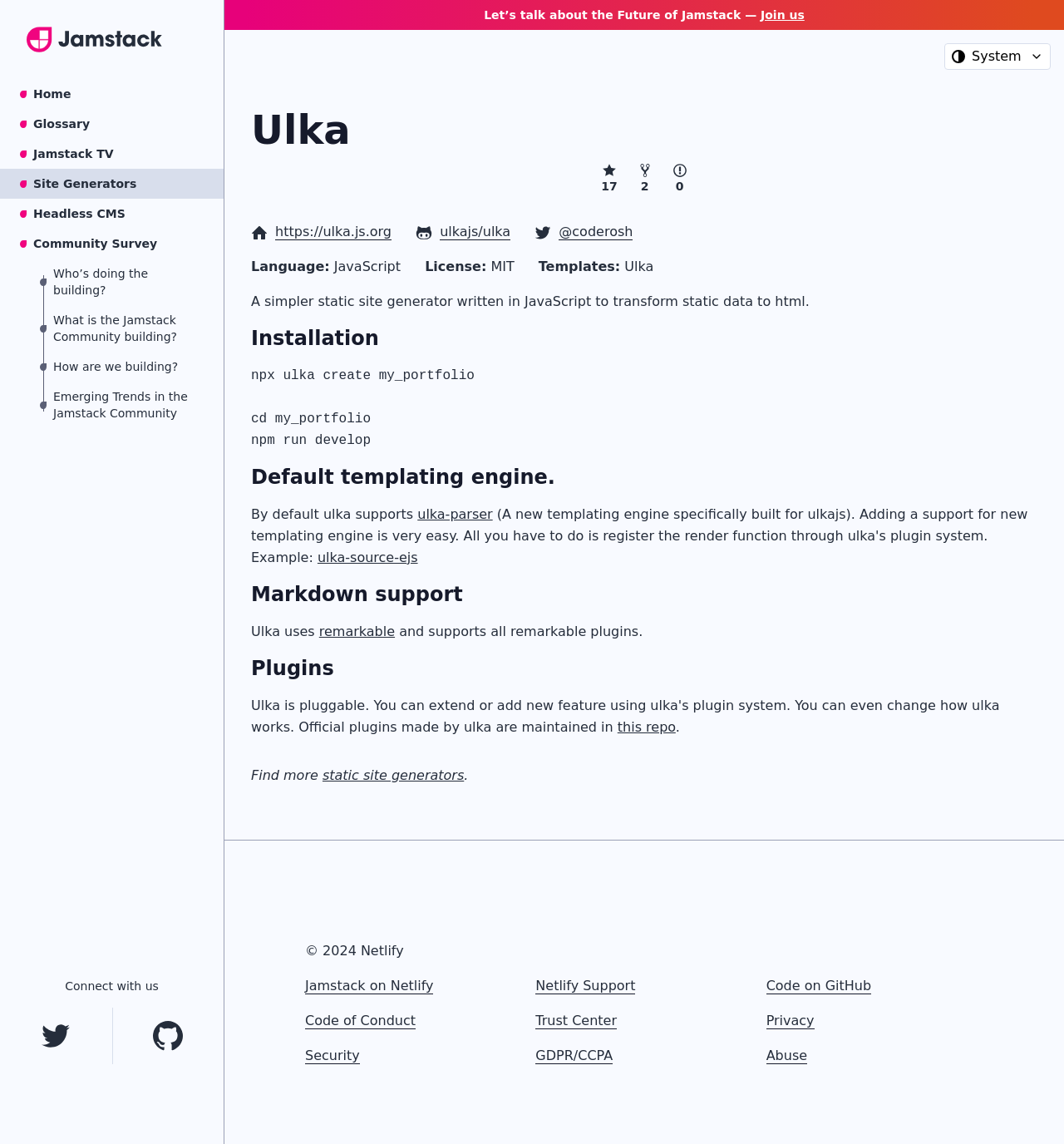What is the name of the community building something?
Look at the screenshot and provide an in-depth answer.

The name of the community building something is mentioned in the link 'What is the Jamstack Community building?' which is under the details section.